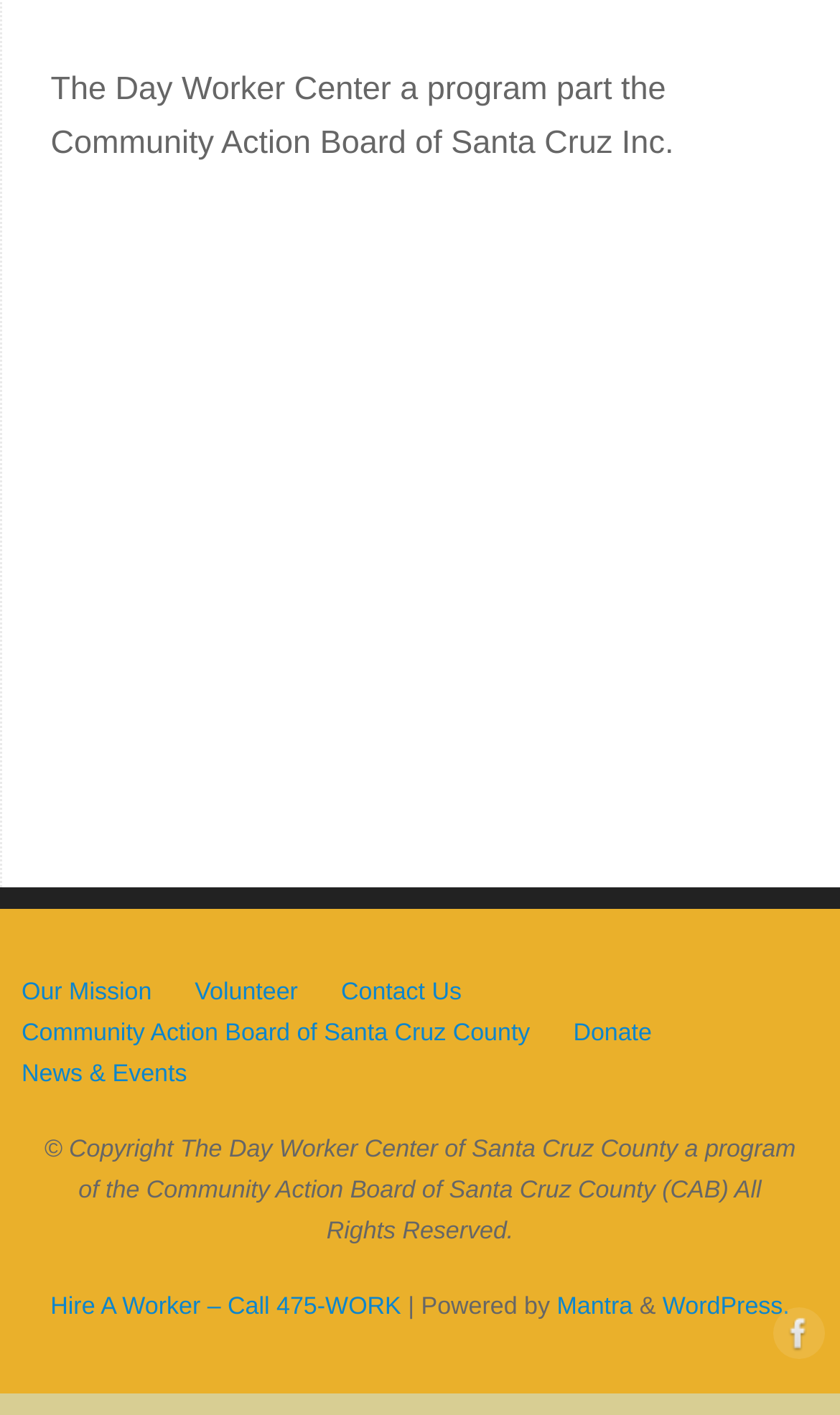Locate the bounding box coordinates of the element that should be clicked to fulfill the instruction: "Learn about the mission".

[0.026, 0.692, 0.181, 0.71]